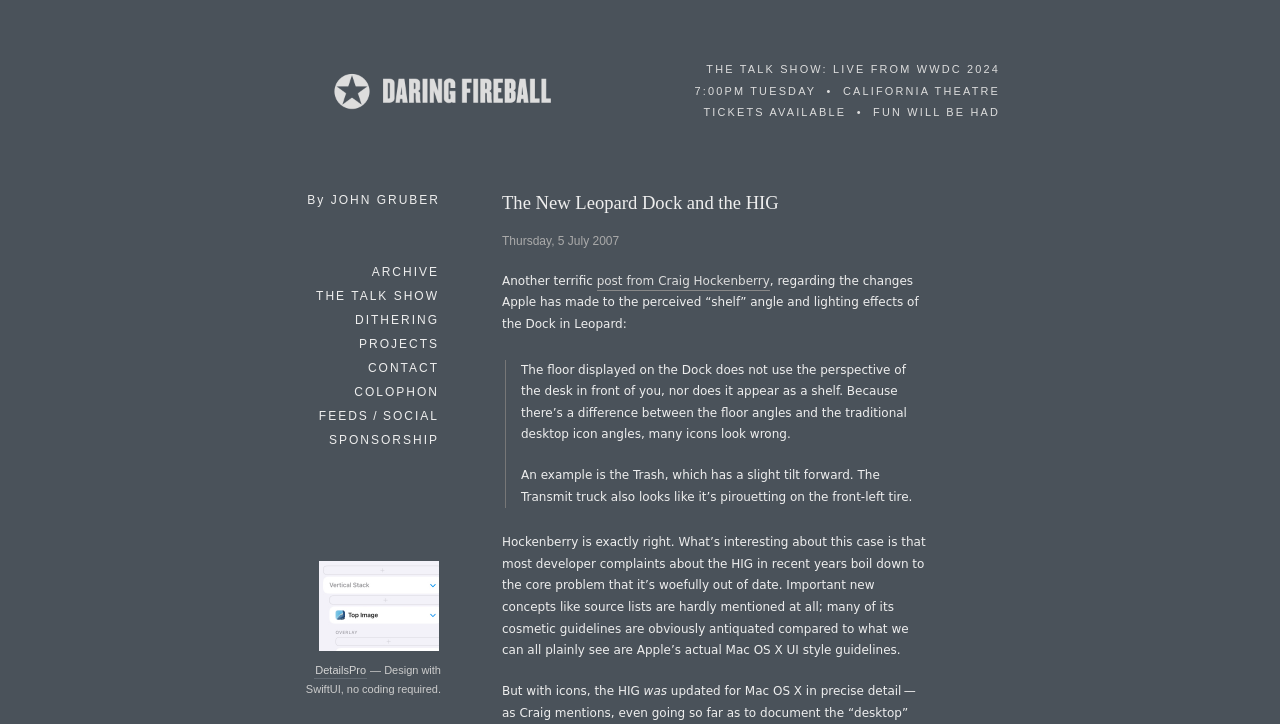What is the topic of the article?
Look at the webpage screenshot and answer the question with a detailed explanation.

The topic of the article can be found in the main heading of the webpage, which is 'The New Leopard Dock and the HIG'. This heading is located below the navigation links and above the article content.